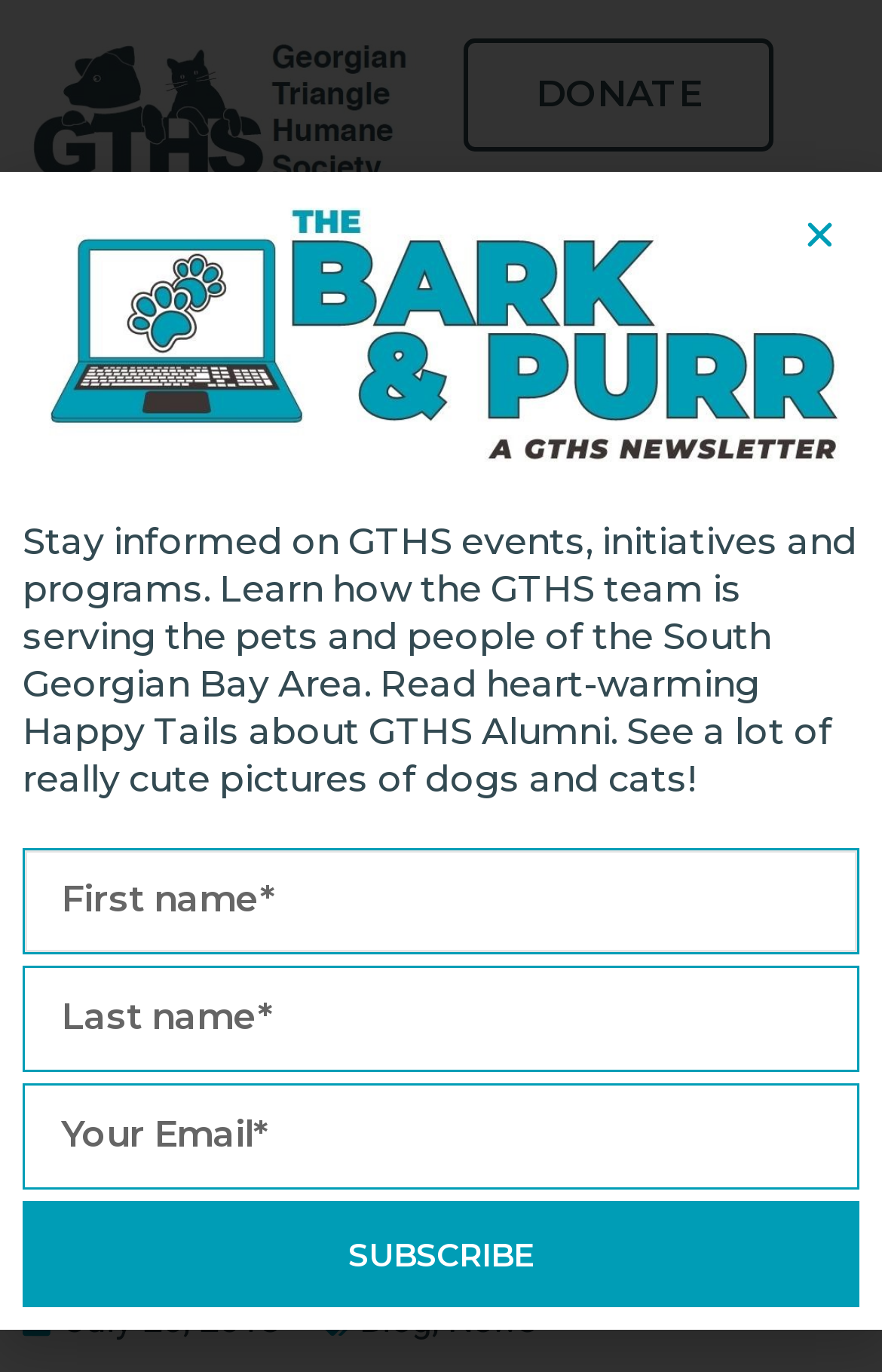Locate the bounding box of the UI element defined by this description: "Instagram". The coordinates should be given as four float numbers between 0 and 1, formatted as [left, top, right, bottom].

[0.251, 0.167, 0.379, 0.249]